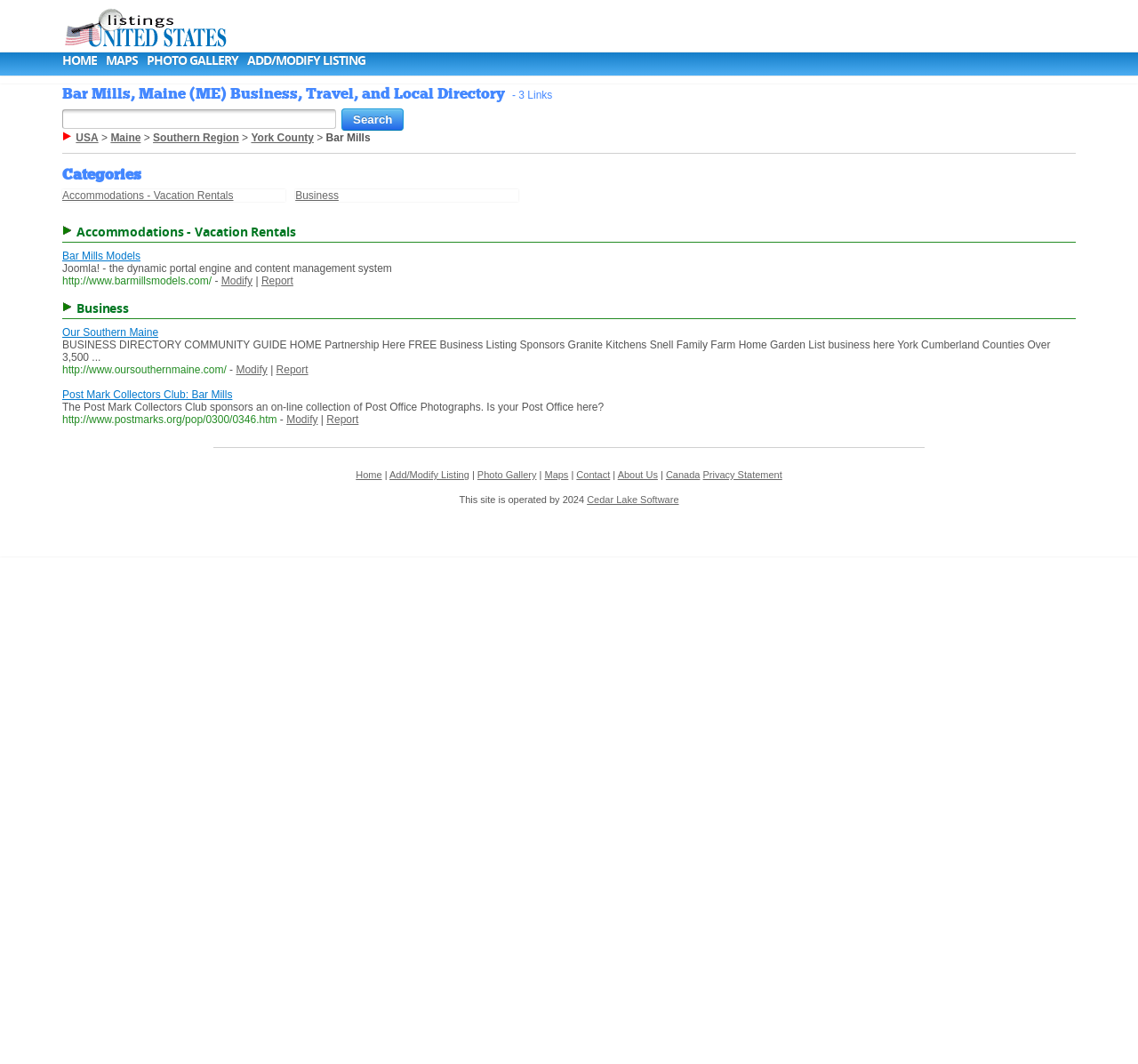What is the name of the town in Maine?
Refer to the image and give a detailed response to the question.

I found the answer by looking at the heading 'Bar Mills, Maine (ME) Business, Travel, and Local Directory' and the StaticText 'Bar Mills' which suggests that the webpage is about Bar Mills, a town in Maine.